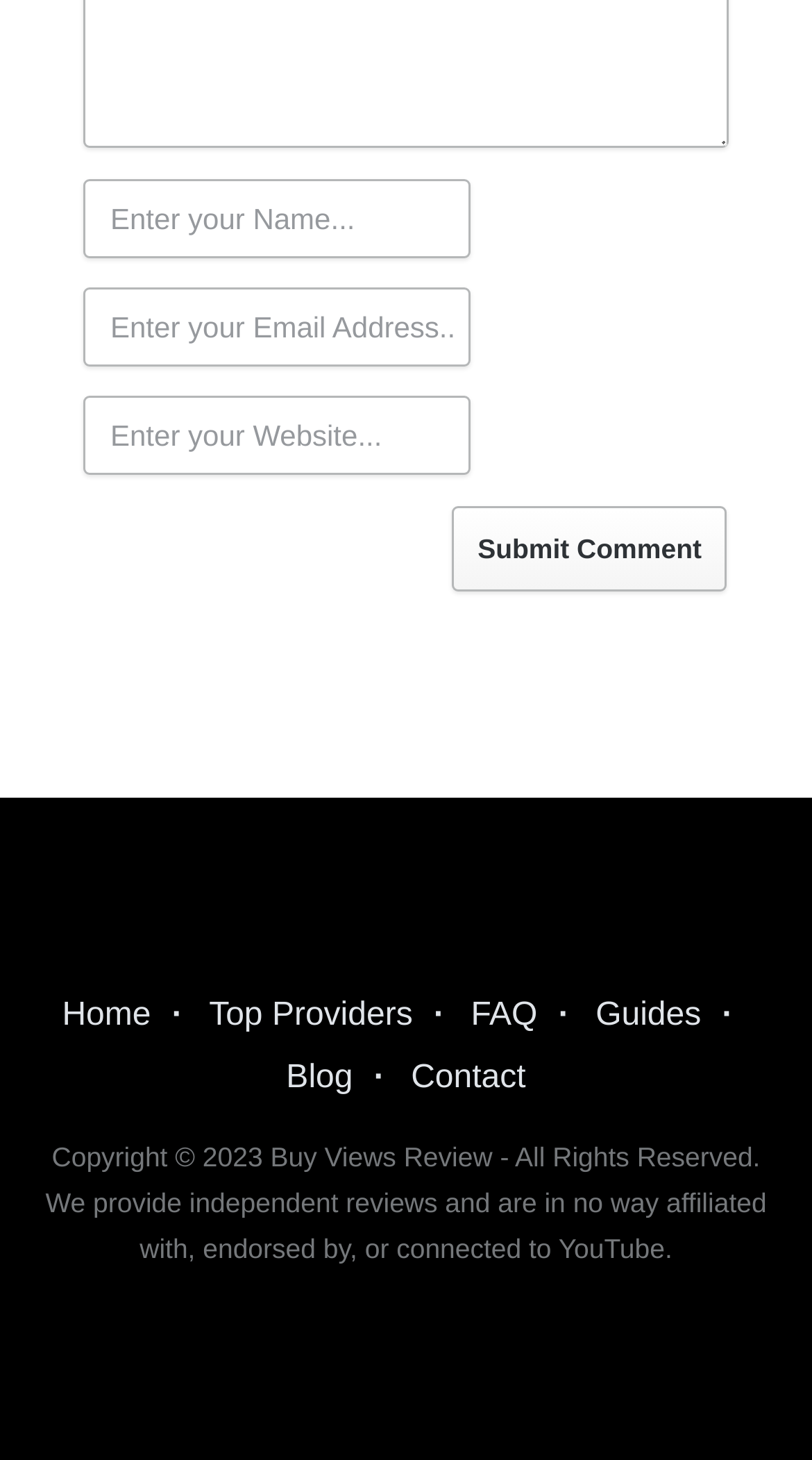Determine the bounding box coordinates of the region that needs to be clicked to achieve the task: "Enter your name".

[0.103, 0.123, 0.579, 0.177]